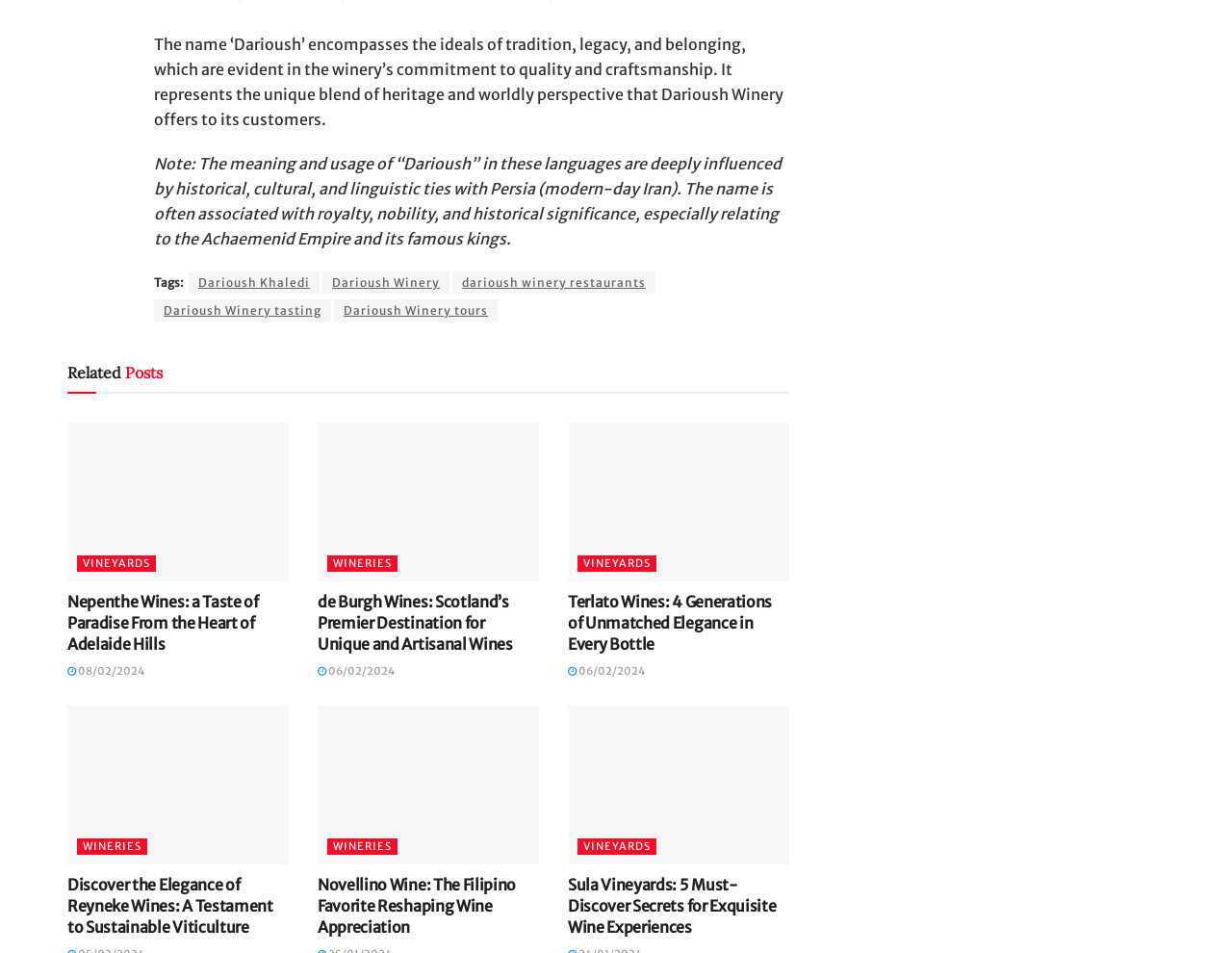Identify the bounding box coordinates of the area that should be clicked in order to complete the given instruction: "Click on Darioush Khaledi". The bounding box coordinates should be four float numbers between 0 and 1, i.e., [left, top, right, bottom].

[0.153, 0.285, 0.259, 0.308]